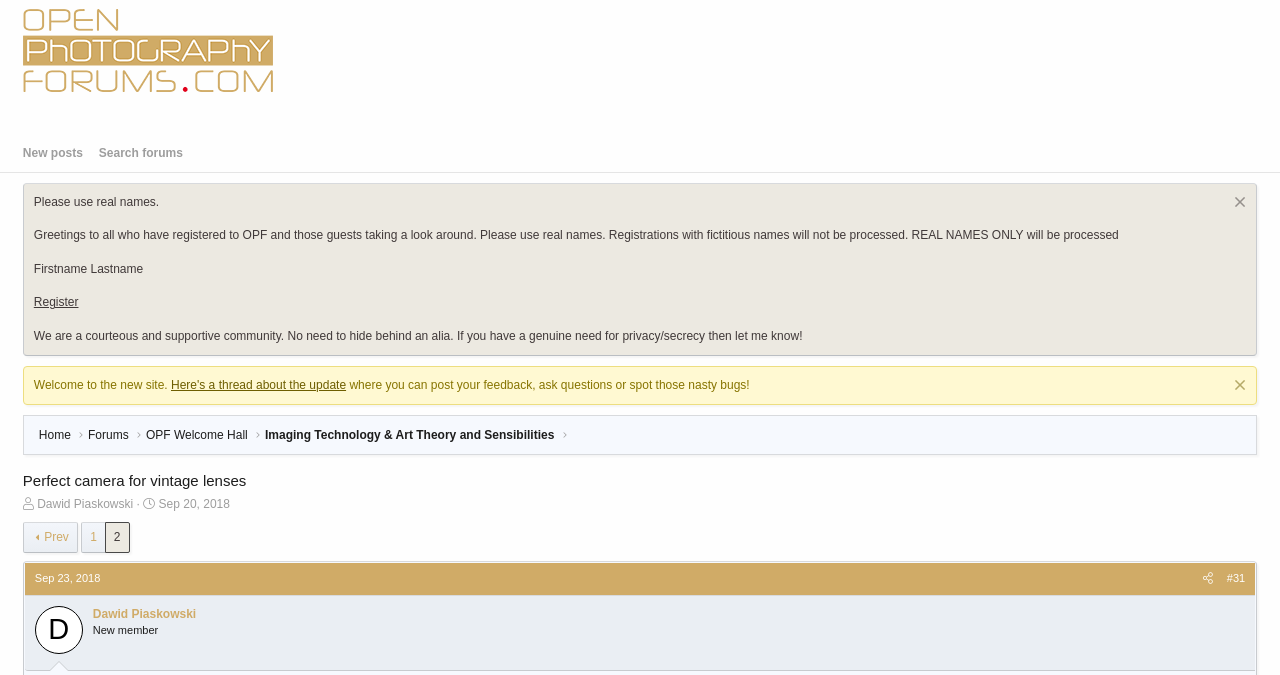Reply to the question with a single word or phrase:
What is the topic of discussion in this forum?

Camera lenses